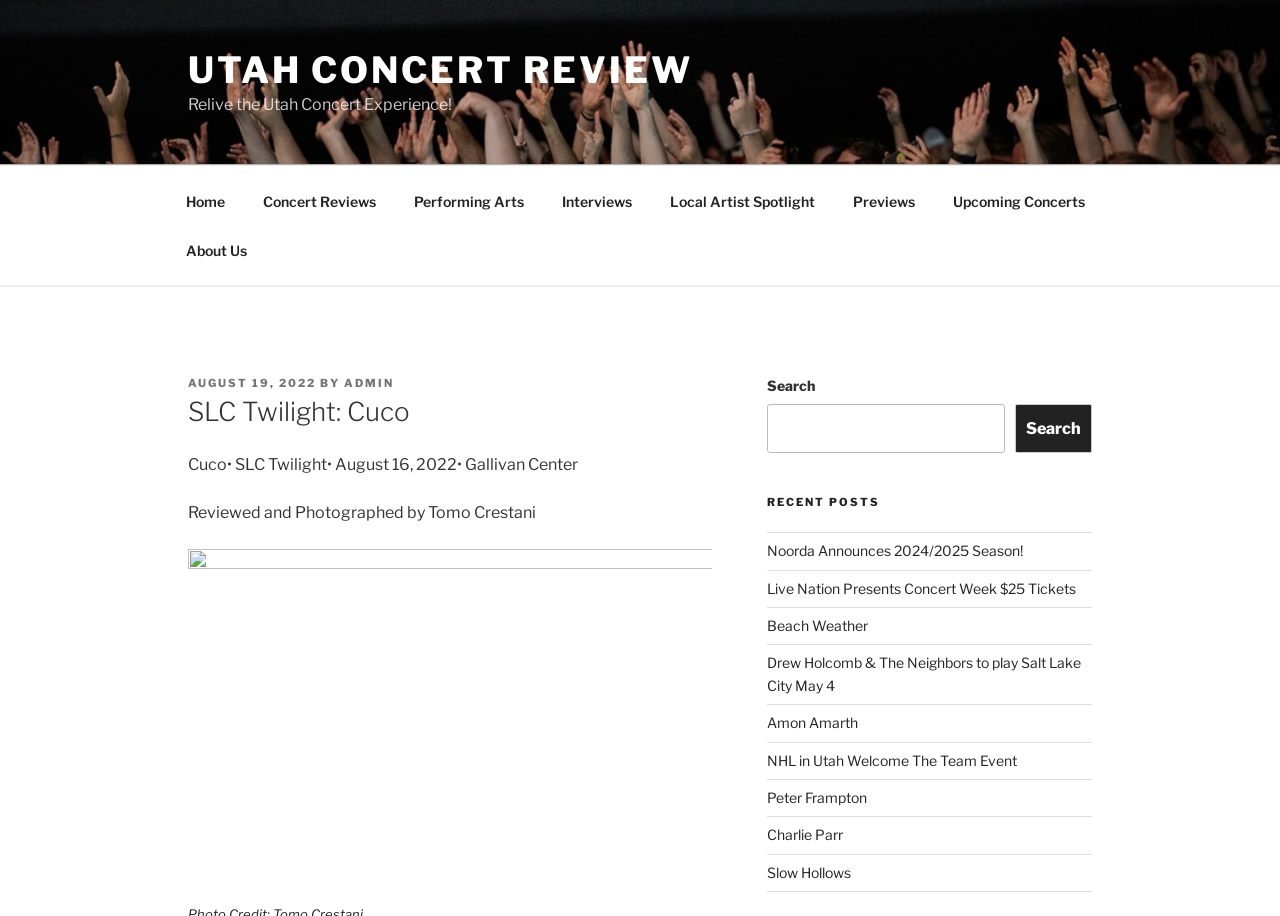Determine the bounding box coordinates of the clickable element to complete this instruction: "Check out the interview section". Provide the coordinates in the format of four float numbers between 0 and 1, [left, top, right, bottom].

[0.425, 0.193, 0.507, 0.246]